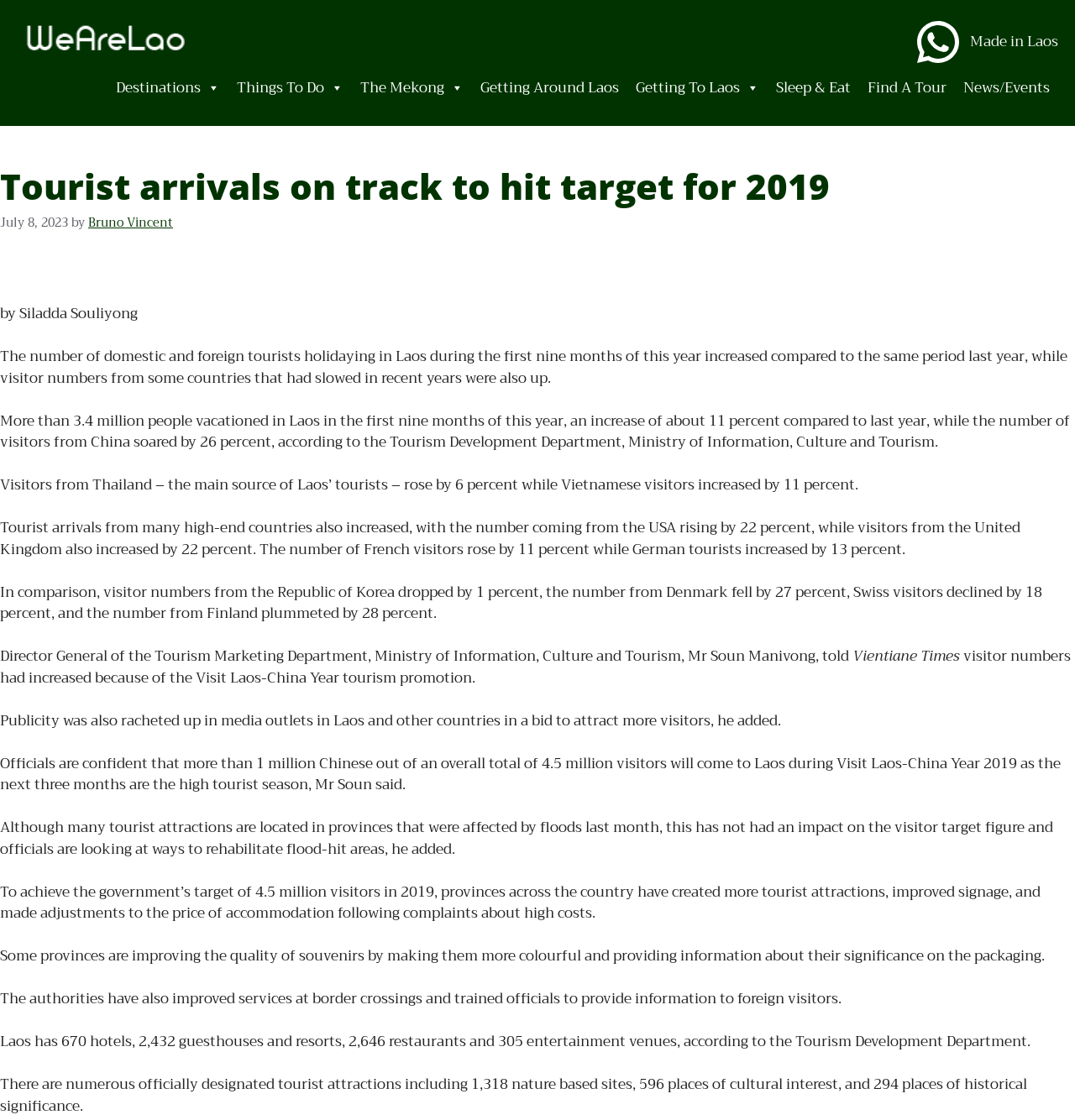Determine the bounding box coordinates for the HTML element mentioned in the following description: "Schedule". The coordinates should be a list of four floats ranging from 0 to 1, represented as [left, top, right, bottom].

None